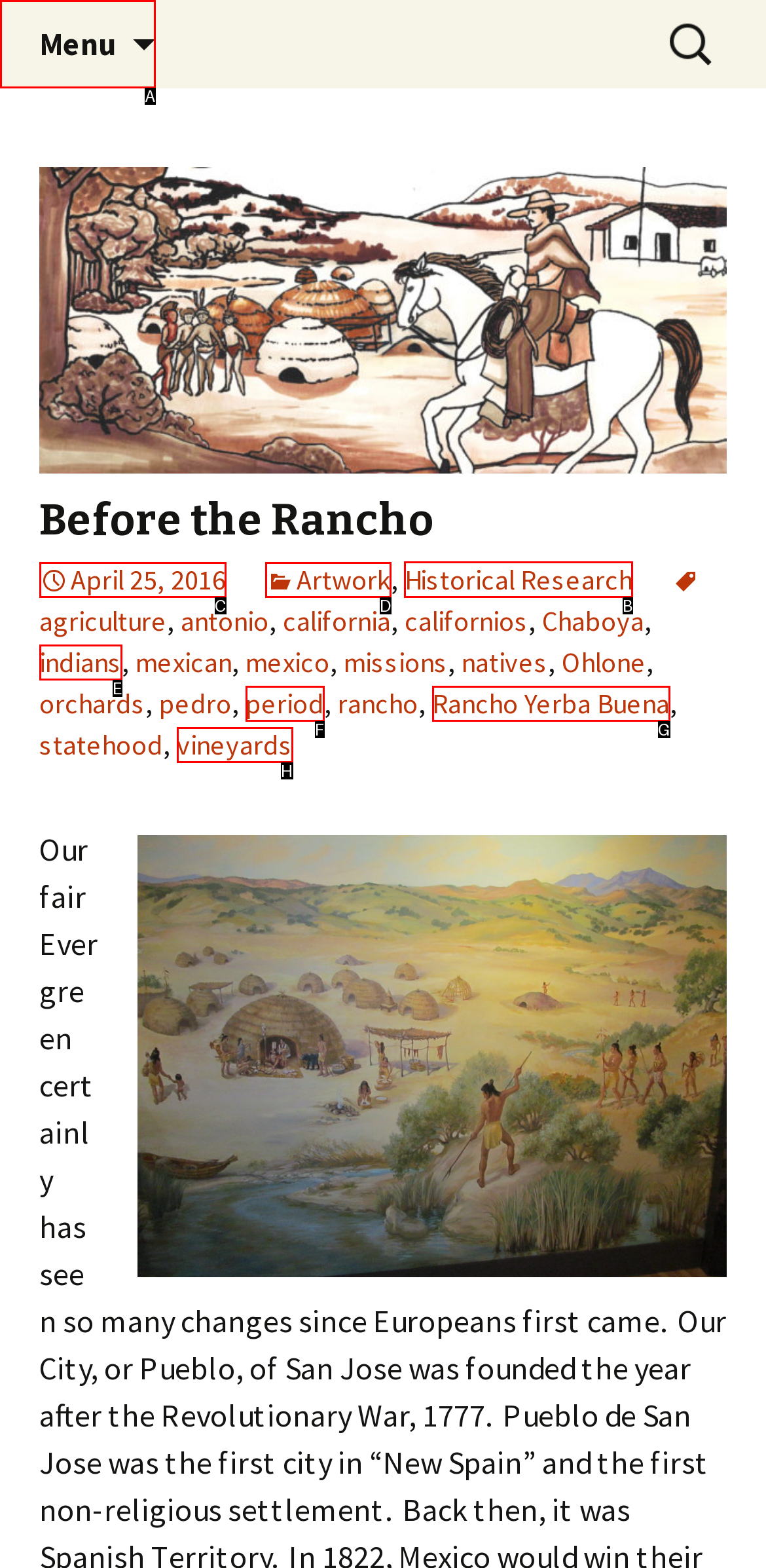Choose the letter of the UI element necessary for this task: Explore the category of Paranormal Romance
Answer with the correct letter.

None